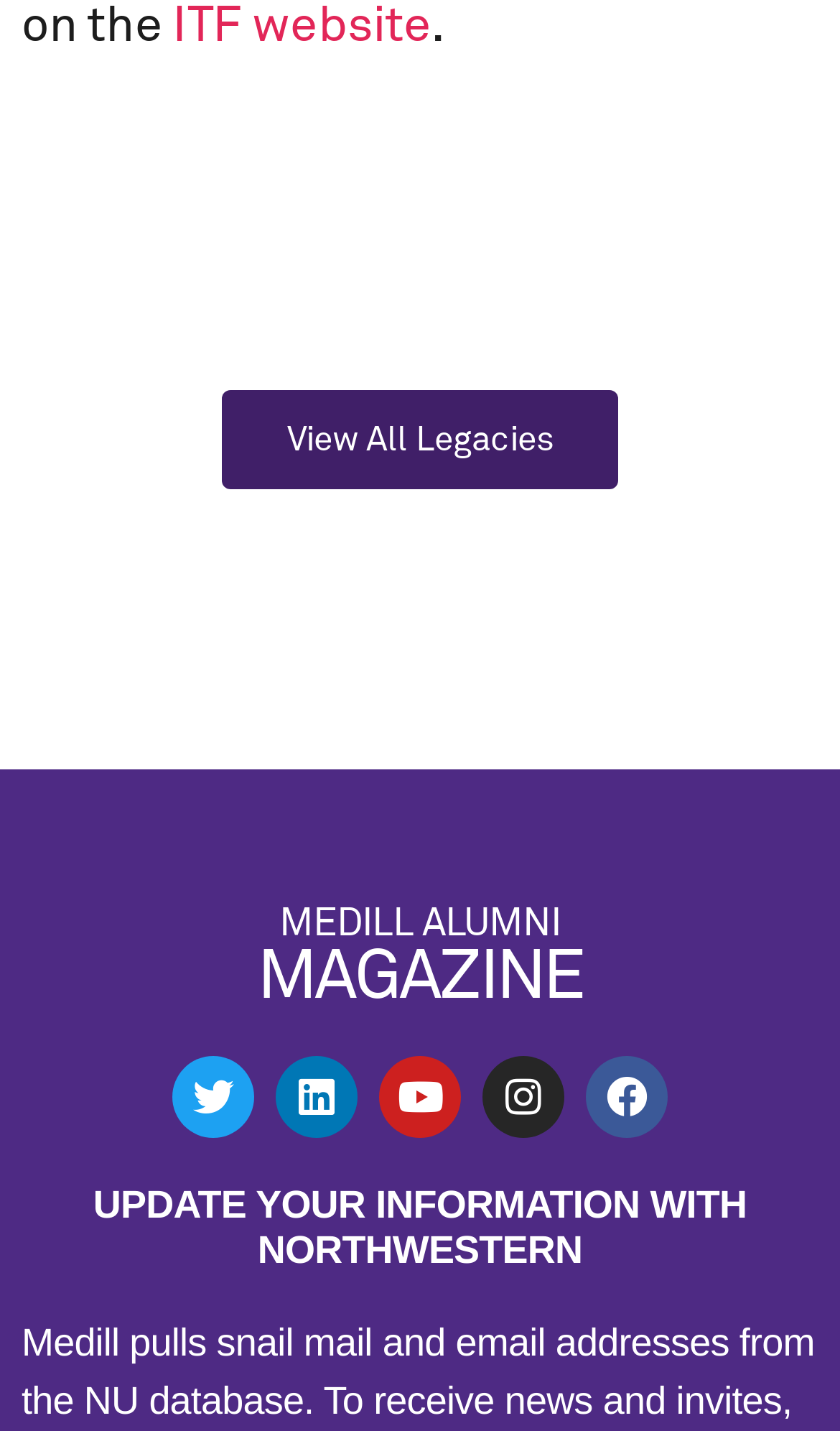Provide a thorough and detailed response to the question by examining the image: 
How many social media links are available?

I counted the number of link elements with social media icons, including Twitter, Linkedin, Youtube, Instagram, and Facebook, which are located at the bottom of the webpage.